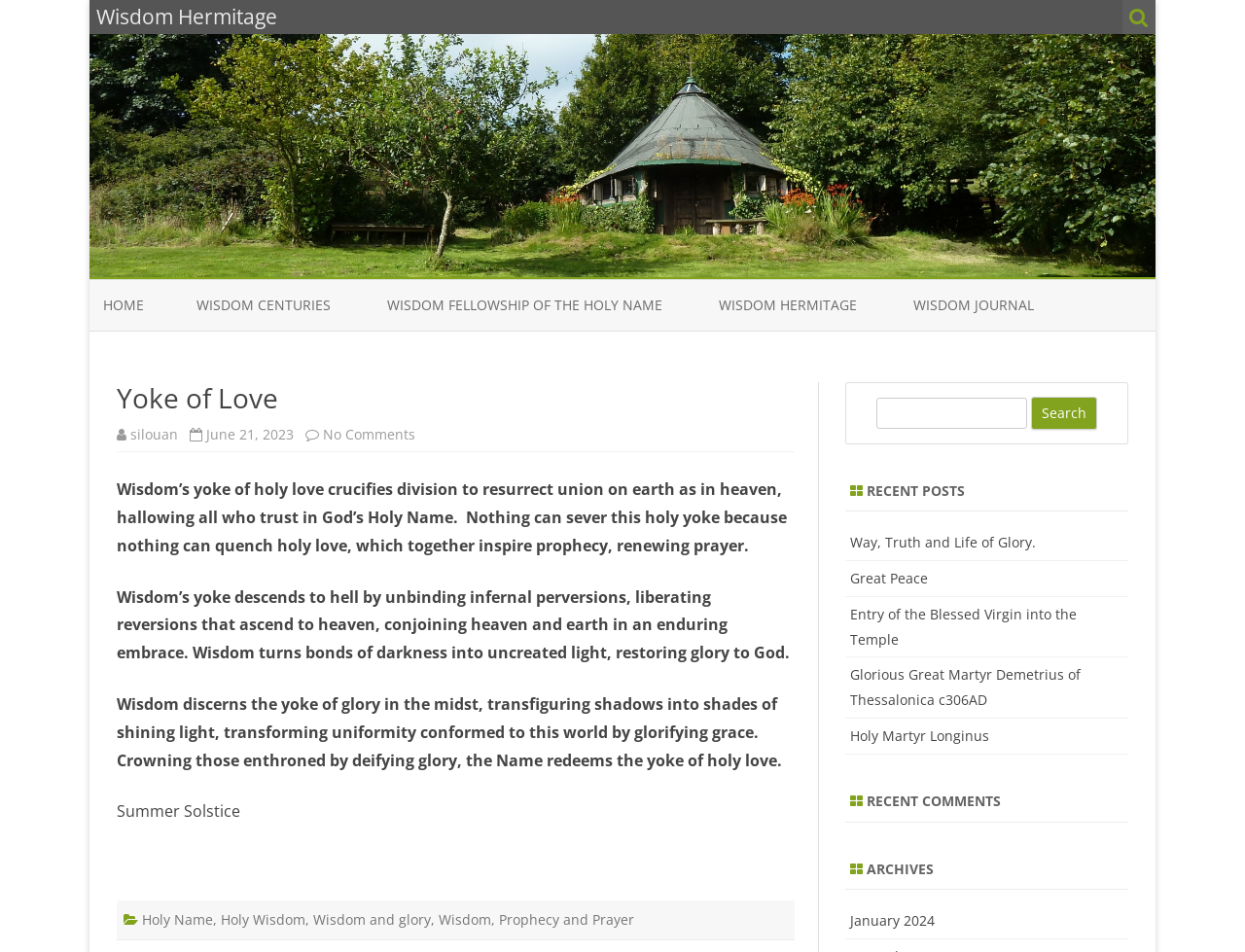Can you provide the bounding box coordinates for the element that should be clicked to implement the instruction: "Visit the 'Wisdom Hermitage' page"?

[0.577, 0.294, 0.688, 0.347]